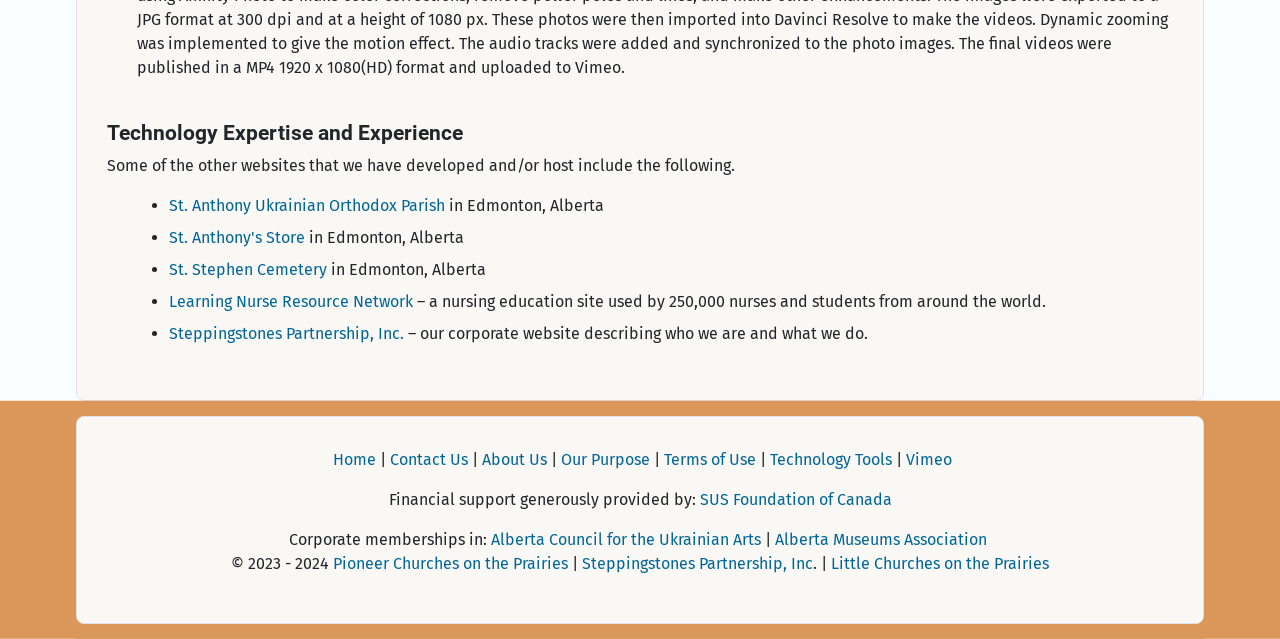Provide the bounding box coordinates for the UI element that is described by this text: "Pioneer Churches on the Prairies". The coordinates should be in the form of four float numbers between 0 and 1: [left, top, right, bottom].

[0.26, 0.866, 0.444, 0.896]